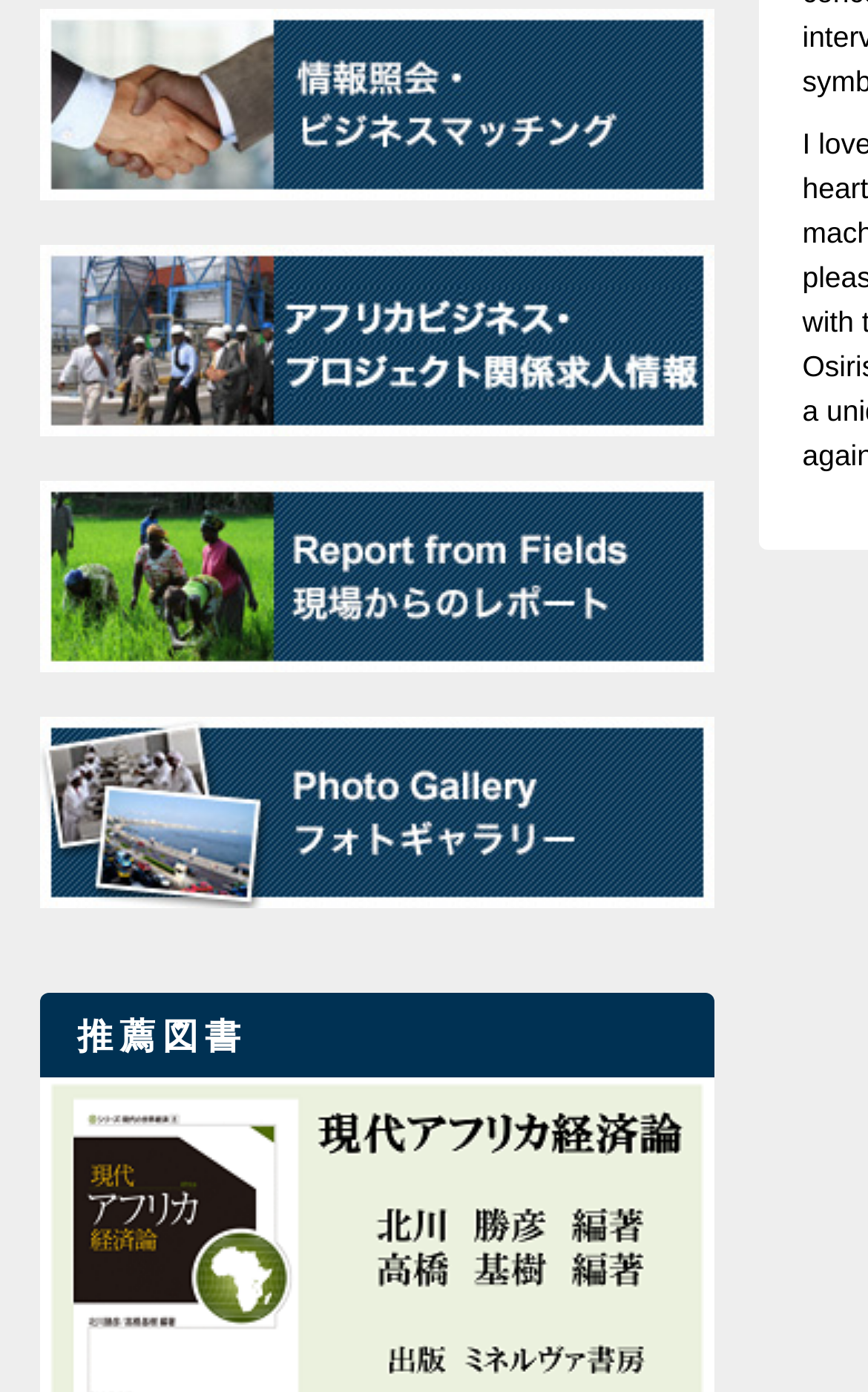Determine the bounding box coordinates for the UI element with the following description: "alt="Photo Gallary 写真ギャラリー"". The coordinates should be four float numbers between 0 and 1, represented as [left, top, right, bottom].

[0.045, 0.513, 0.822, 0.537]